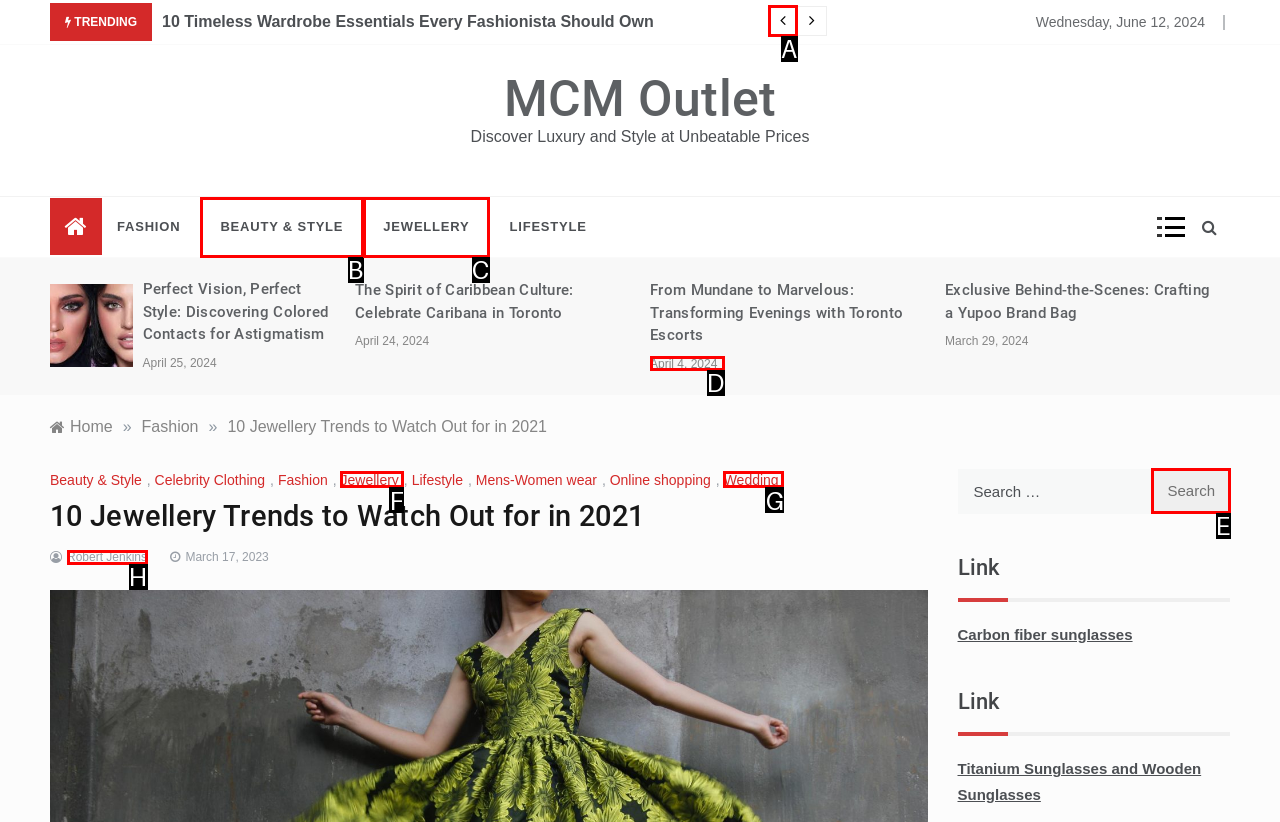Determine which HTML element should be clicked for this task: Click on the TRENDING button
Provide the option's letter from the available choices.

A